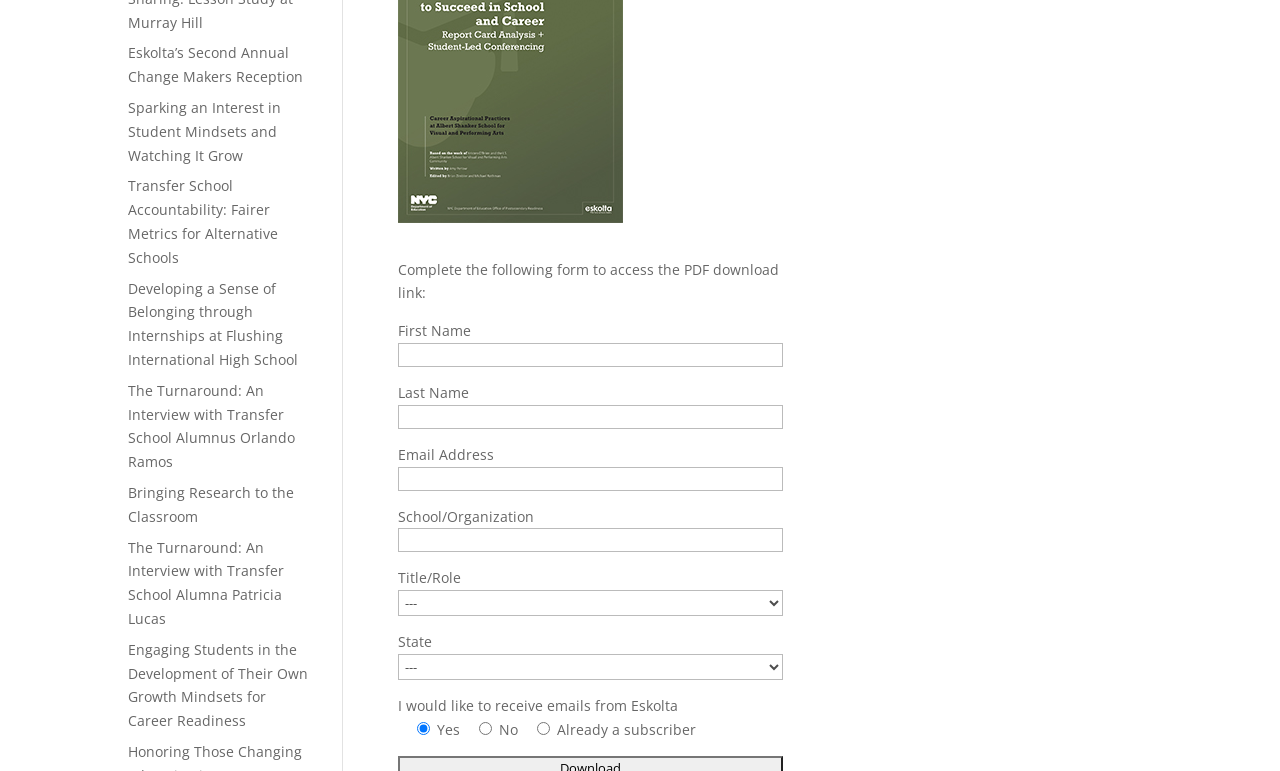Please identify the bounding box coordinates of where to click in order to follow the instruction: "Enter first name".

[0.311, 0.445, 0.611, 0.476]